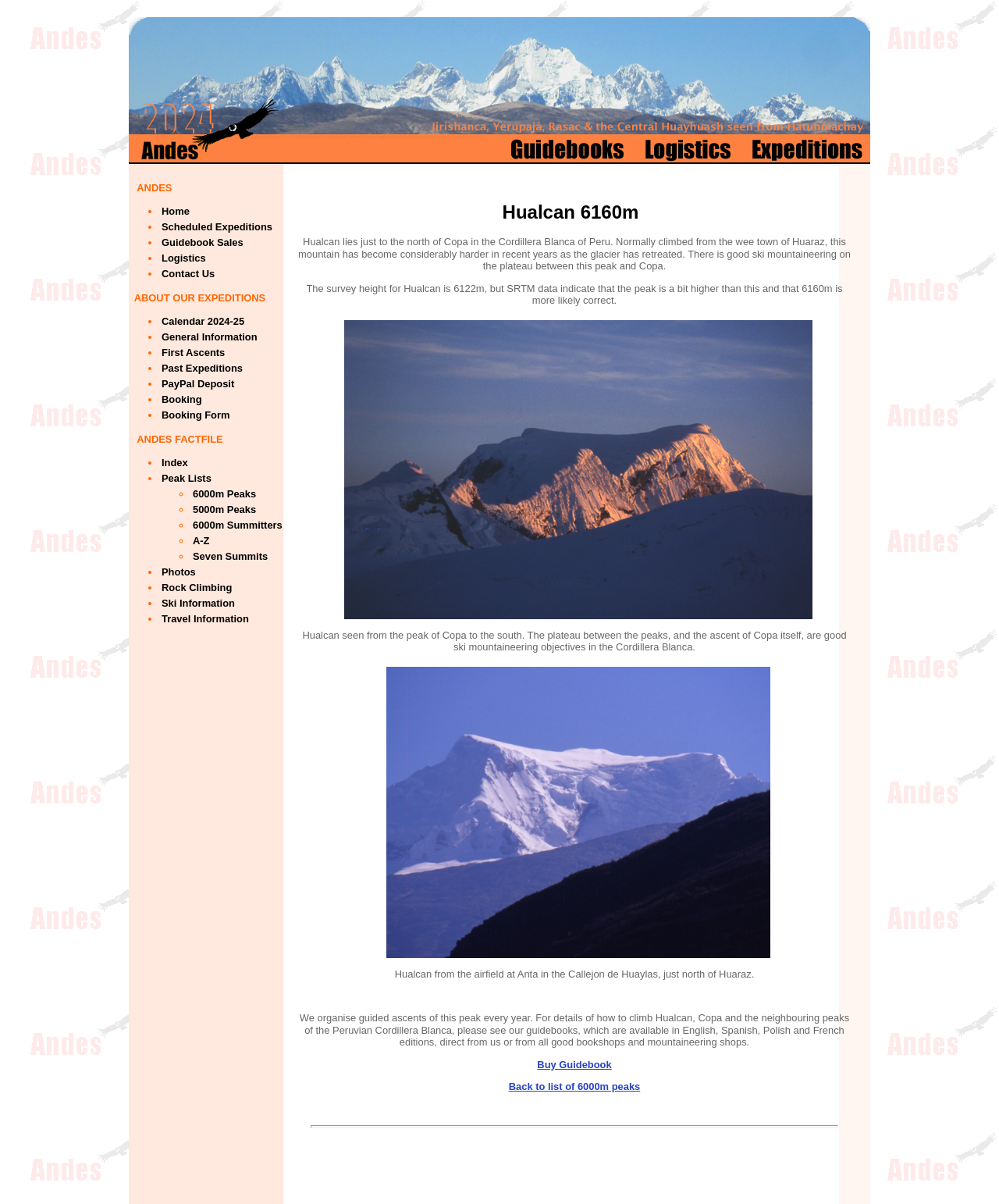Where is Hualcan located?
Based on the visual, give a brief answer using one word or a short phrase.

Cordillera Blanca of Peru